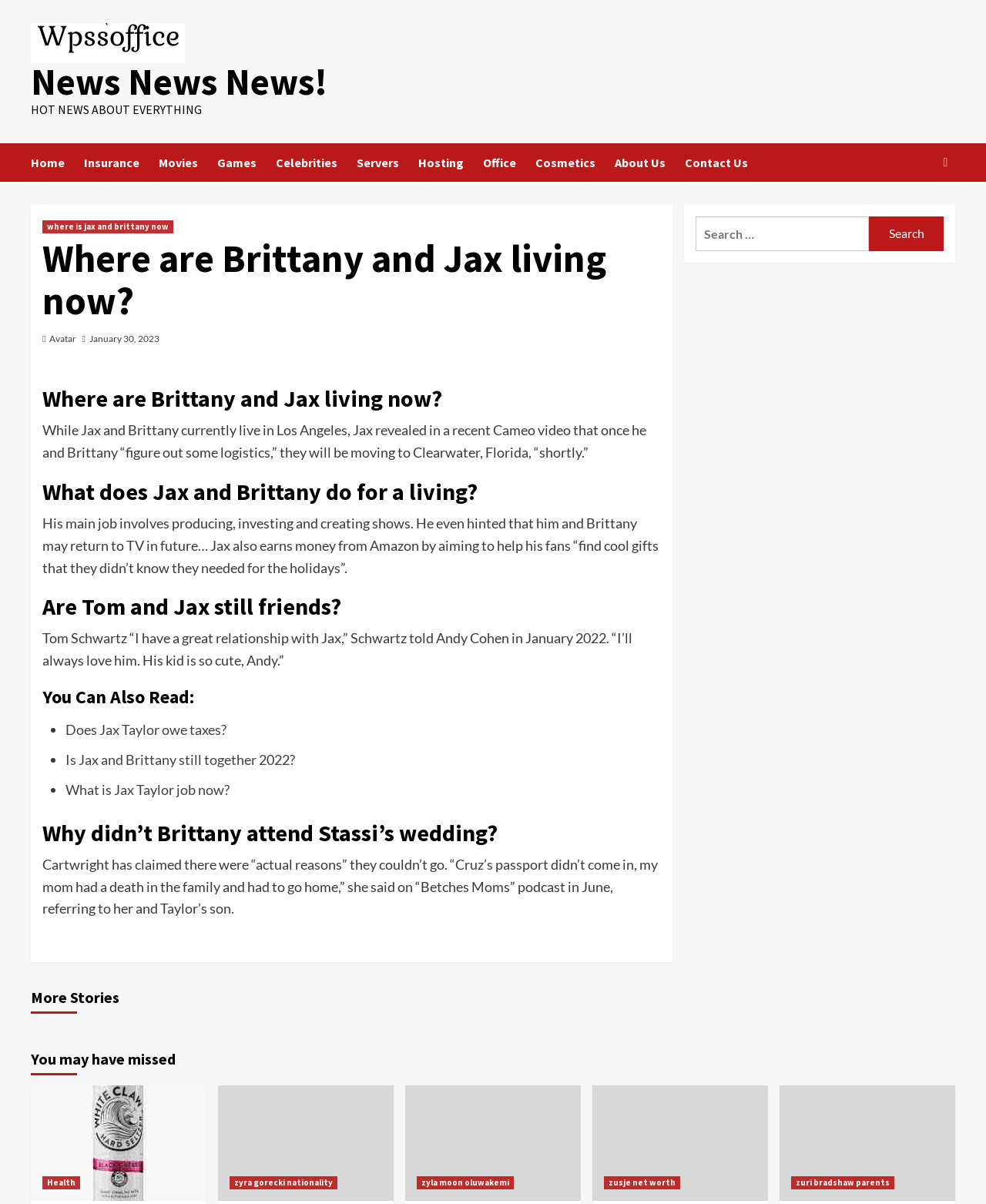Where do Jax and Brittany currently live?
Please provide a full and detailed response to the question.

The answer can be found in the article section of the webpage, where it is stated that 'While Jax and Brittany currently live in Los Angeles, Jax revealed in a recent Cameo video that once he and Brittany “figure out some logistics,” they will be moving to Clearwater, Florida, “shortly.”'